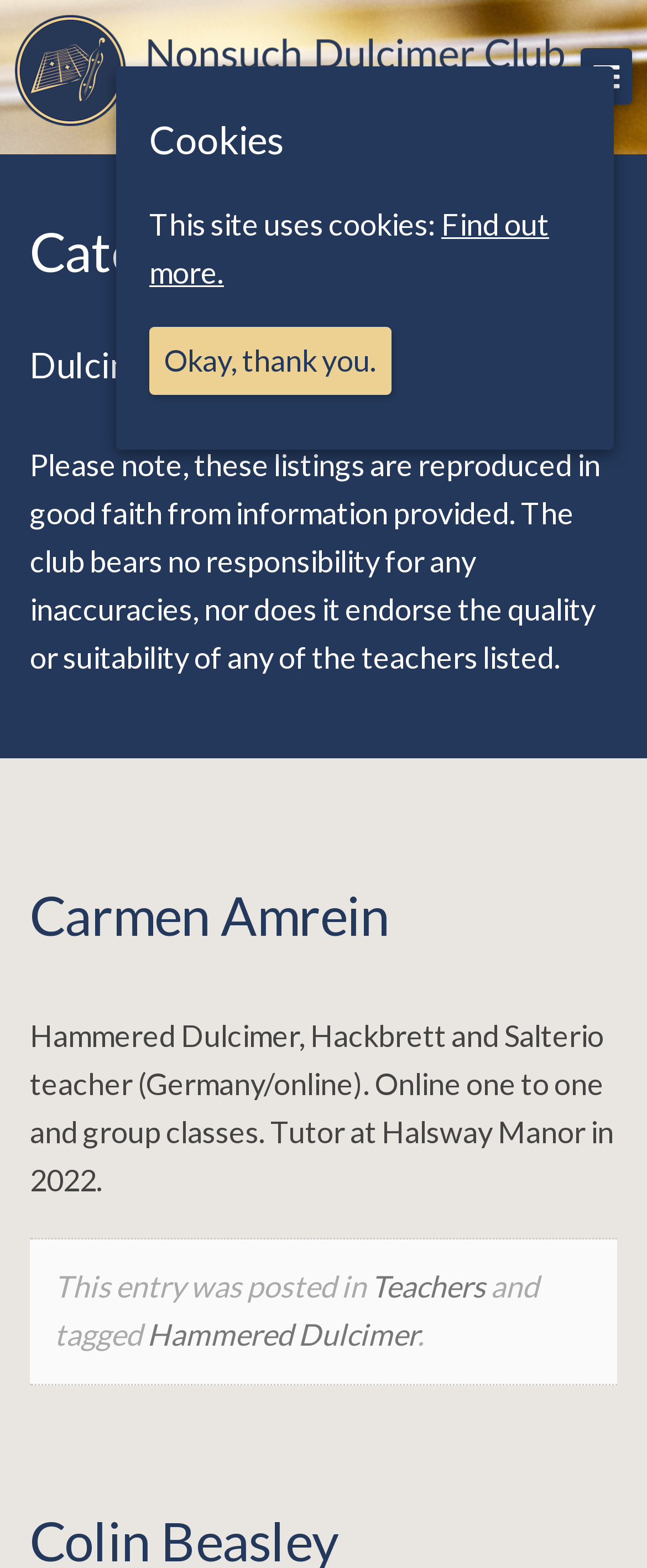Determine the main headline of the webpage and provide its text.

Nonsuch Dulcimer Club